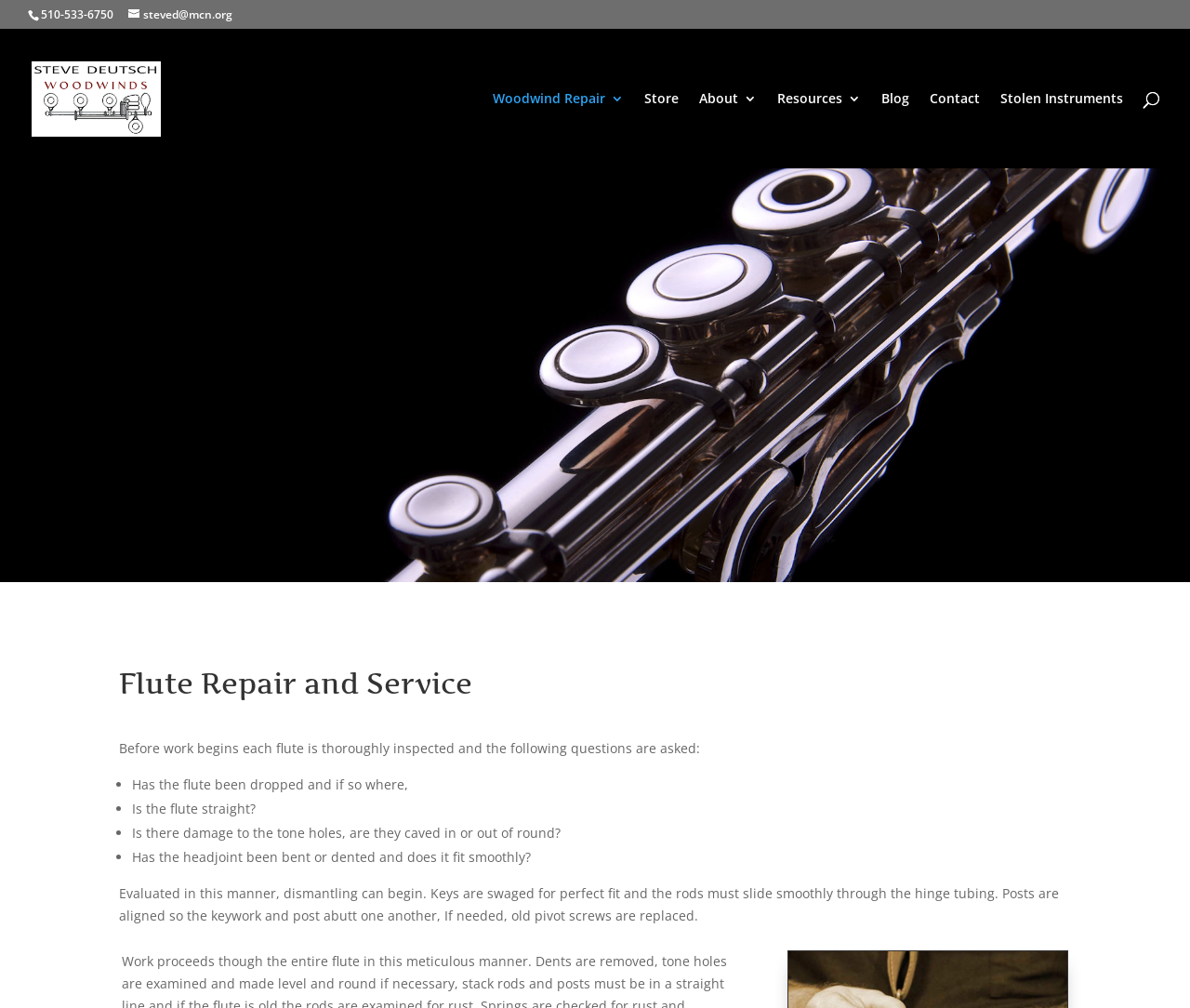Provide a brief response to the question below using a single word or phrase: 
What is the first question asked during the flute inspection process?

Has the flute been dropped and if so where